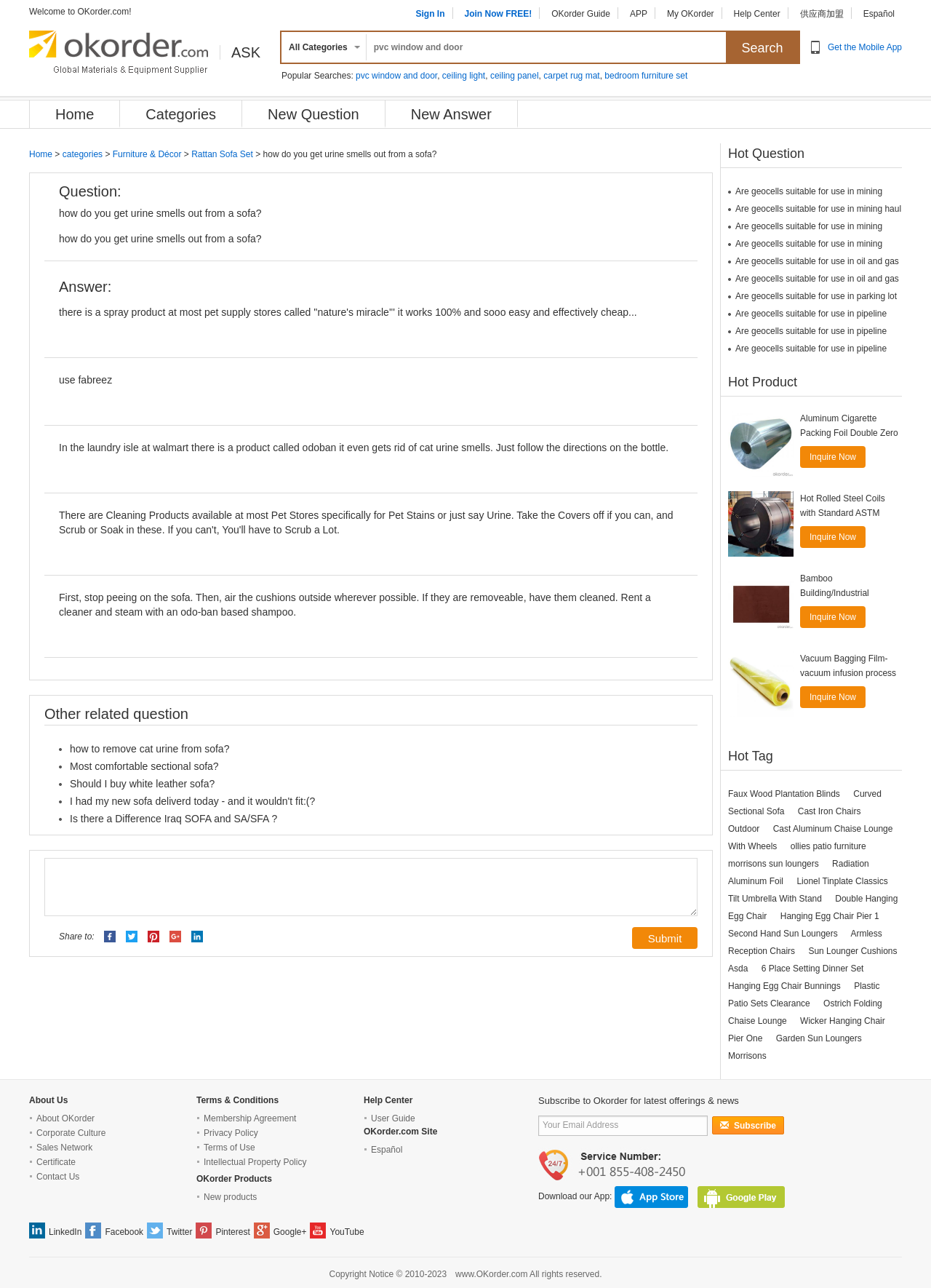How many links are there in the top navigation bar?
Based on the image, please offer an in-depth response to the question.

The top navigation bar contains links to 'Sign In', 'Join Now FREE!', 'OKorder Guide', 'APP', 'My OKorder', 'Help Center', '供应商加盟', and 'Español'. Counting these links, there are 8 in total.